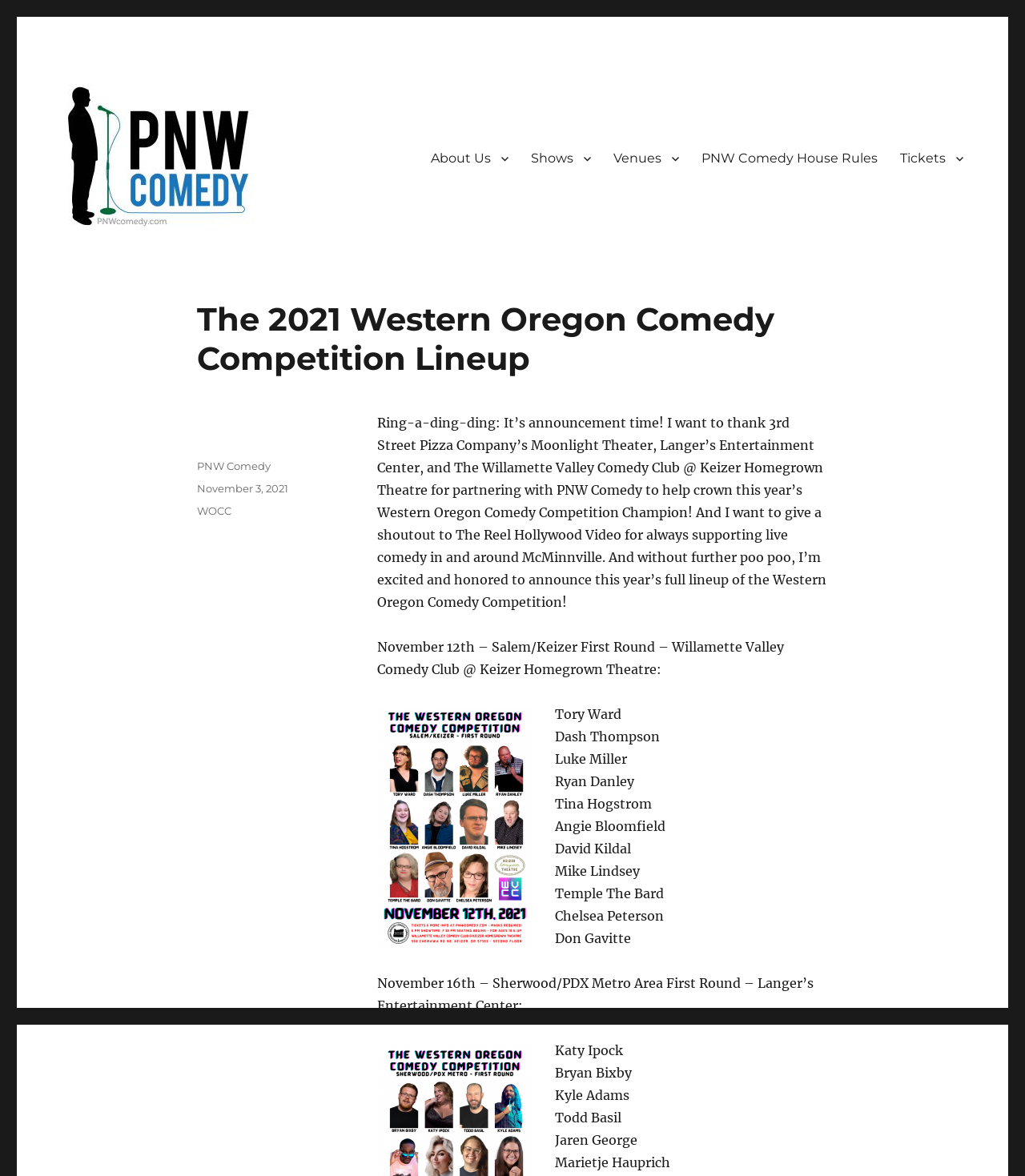Please answer the following query using a single word or phrase: 
Who is the author of the webpage content?

PNW Comedy